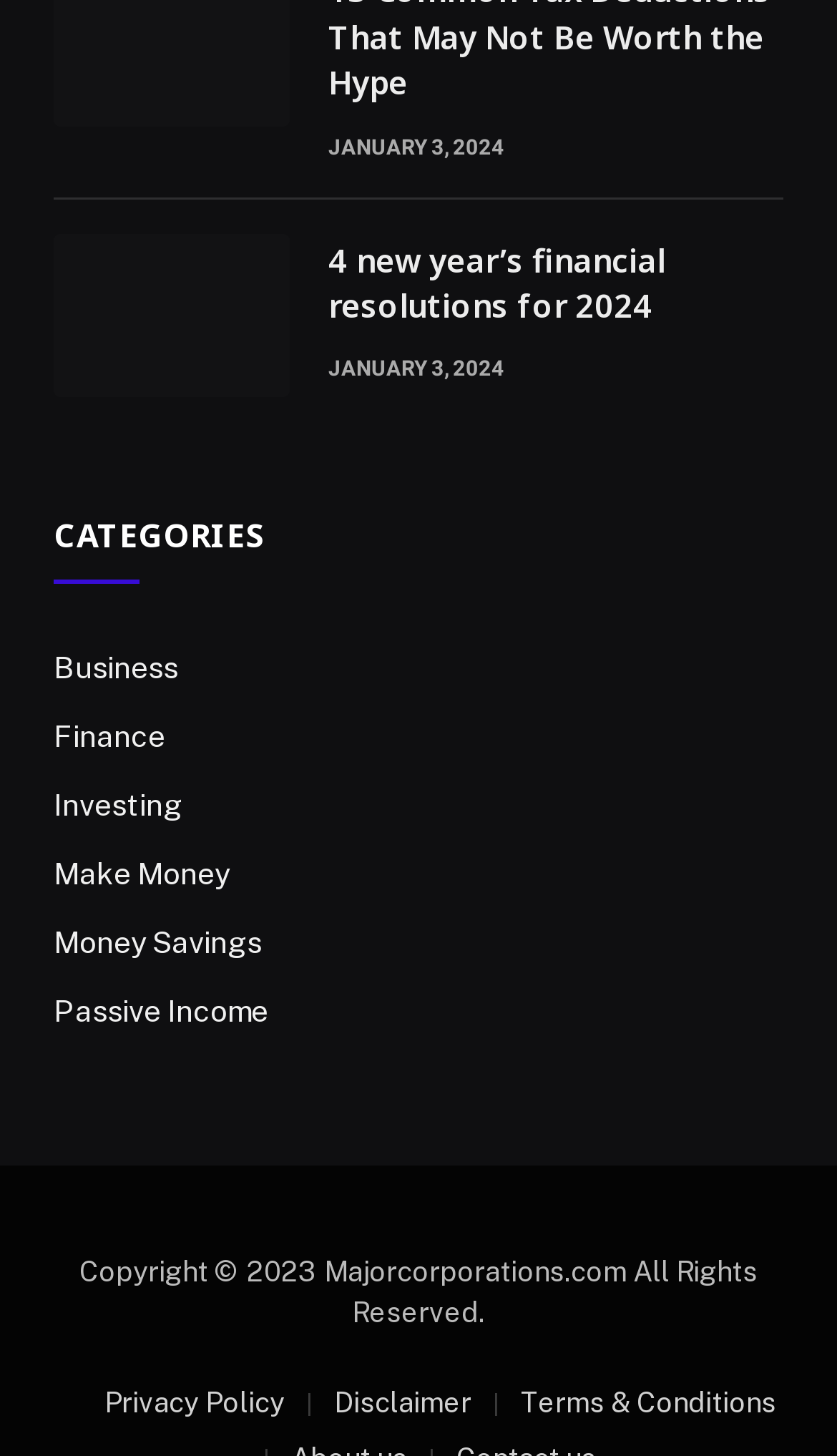Please identify the bounding box coordinates of the area that needs to be clicked to follow this instruction: "Click on the Business category".

[0.064, 0.443, 0.213, 0.474]